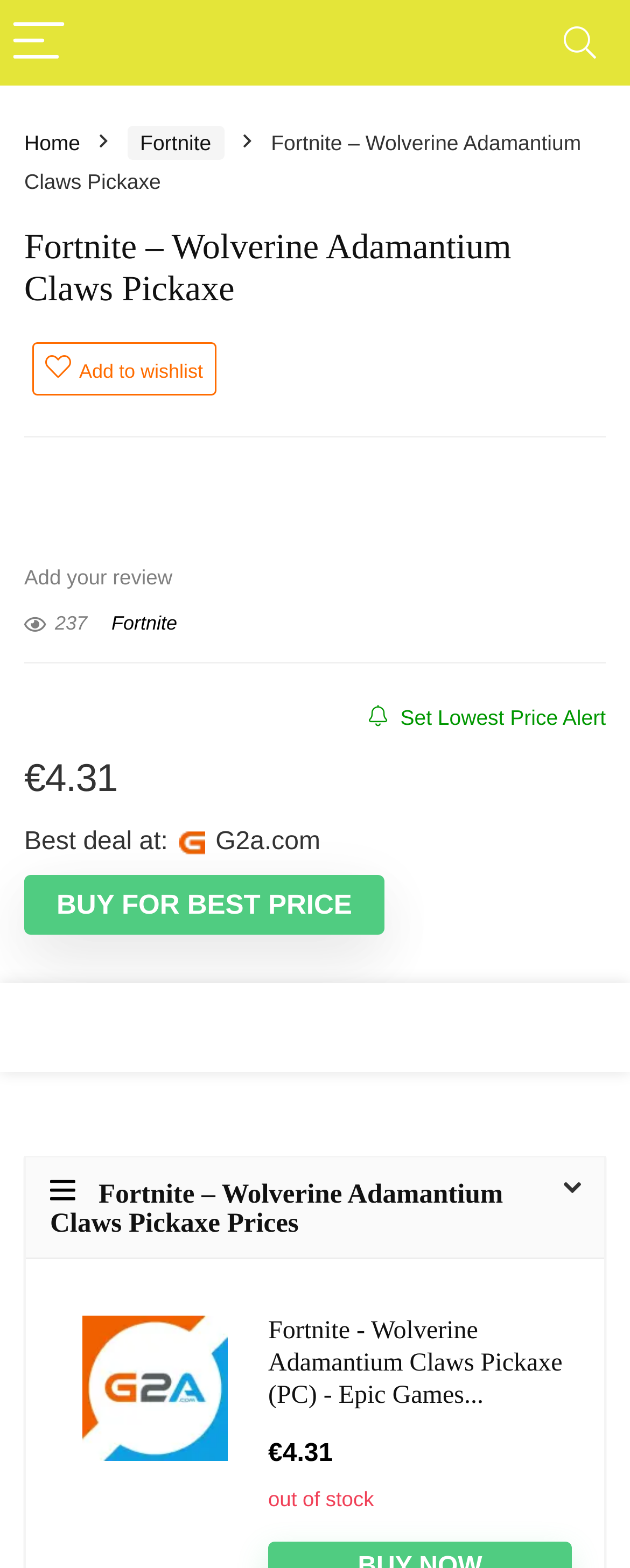Explain the features and main sections of the webpage comprehensively.

This webpage is about Fortnite - Wolverine Adamantium Claws Pickaxe, a gaming item. At the top left corner, there is a menu button with an accompanying image. On the top right corner, there is a search button. Below the menu button, there are navigation links, including "Home" and "Fortnite". 

The main content of the page is a heading that reads "Fortnite – Wolverine Adamantium Claws Pickaxe", followed by a static text with the same content. Below this heading, there is a figure with a link in the middle. 

On the left side of the page, there are several static texts, including "Add to wishlist", "Add your review", and "237", which likely represents the number of reviews. There is also a link to "Fortnite" and a call-to-action to set a lowest price alert.

In the middle of the page, there is a section displaying the price of the item, €4.31, with a label "Best deal at:" and an image of the website "g2a.com" alongside the text "G2a.com". Below this section, there is a prominent call-to-action button to "BUY FOR BEST PRICE" and a reminder to "use code – monkeycheap".

Further down the page, there is a heading with an icon that reads "Fortnite – Wolverine Adamantium Claws Pickaxe Prices". Below this heading, there are two links to the same item on Epic Games, with accompanying images and prices. The second link is labeled as "out of stock".